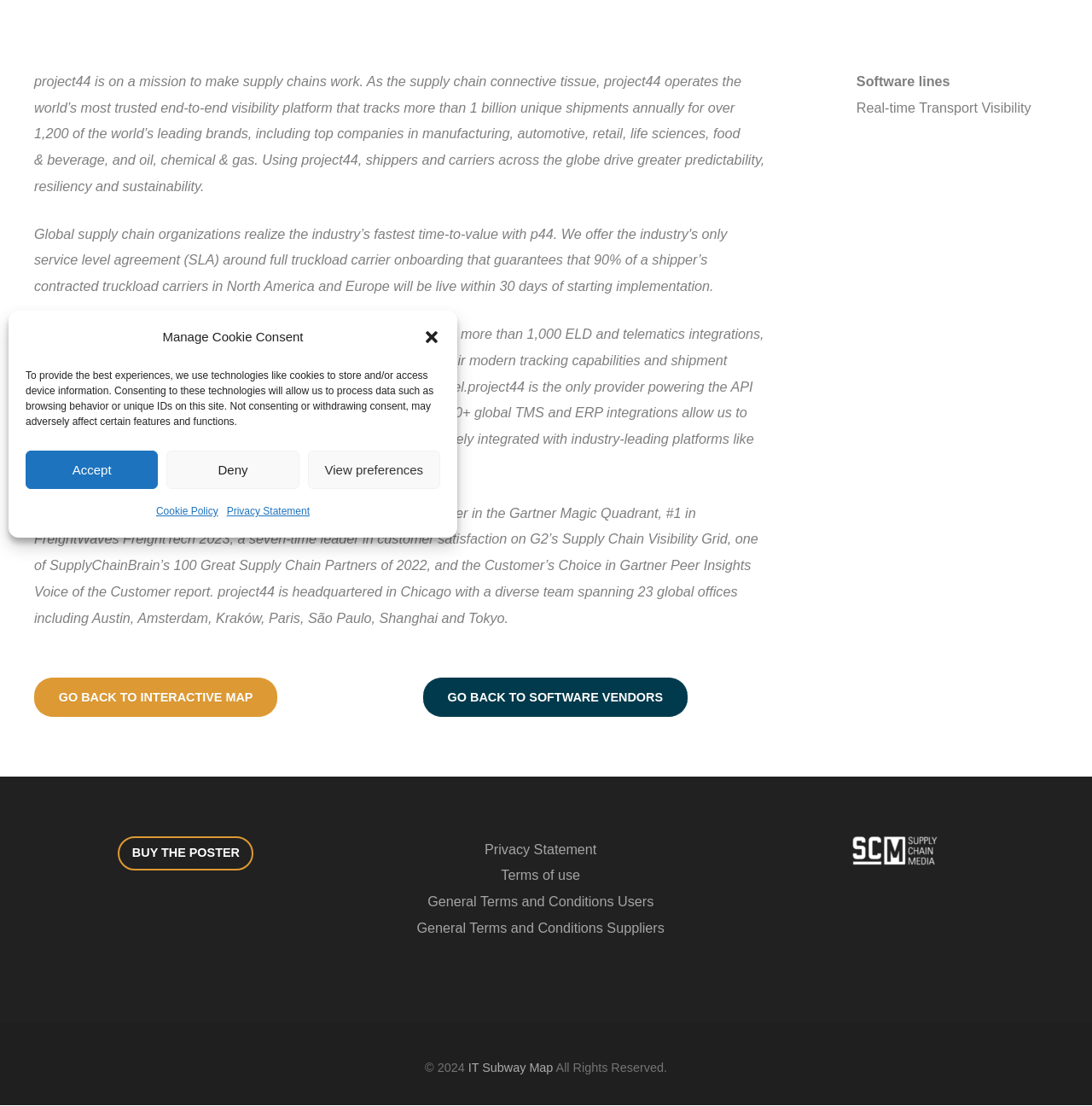Find and provide the bounding box coordinates for the UI element described with: "IT Subway Map".

[0.429, 0.959, 0.507, 0.971]